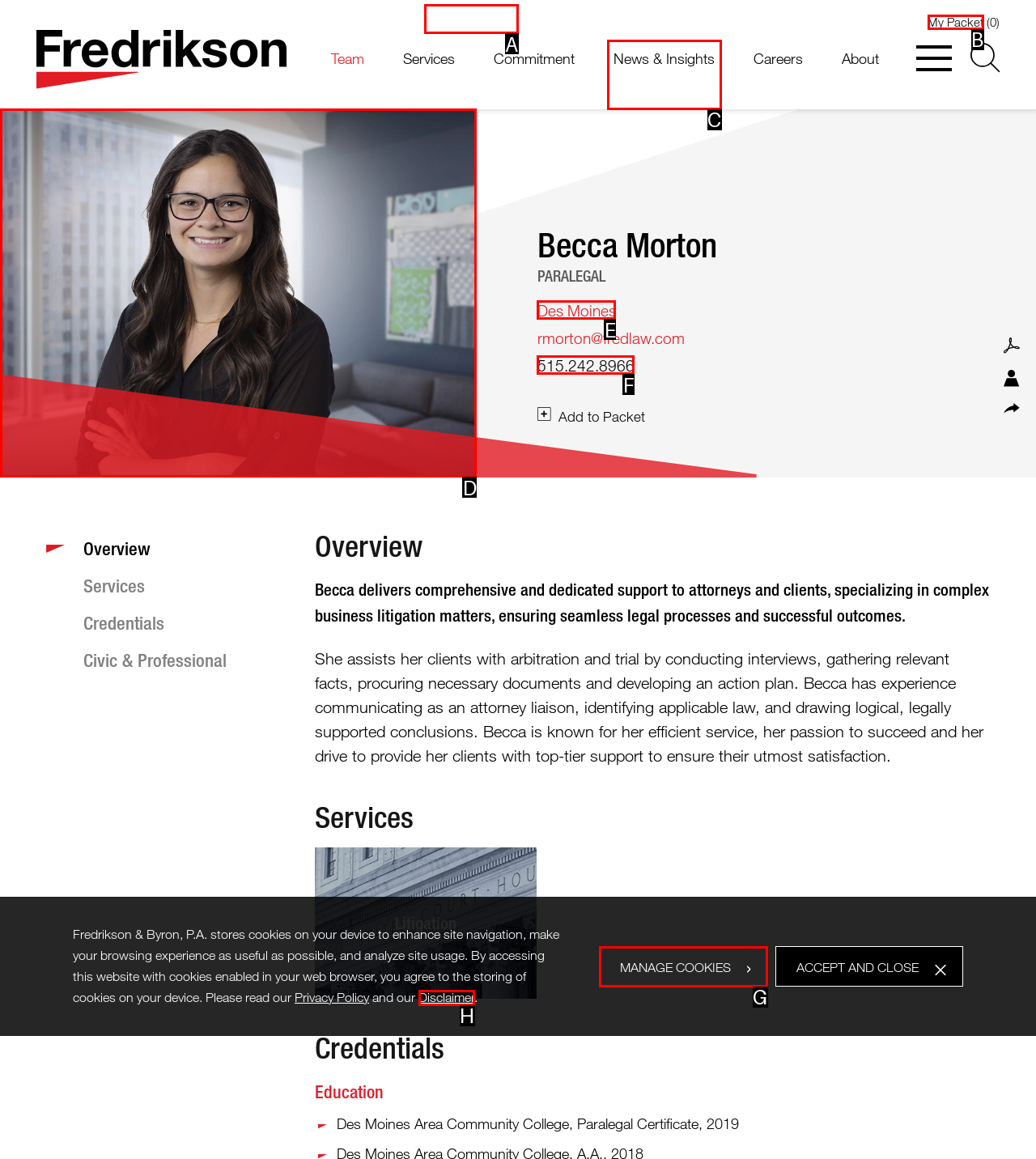Among the marked elements in the screenshot, which letter corresponds to the UI element needed for the task: View Becca Morton's profile picture?

D